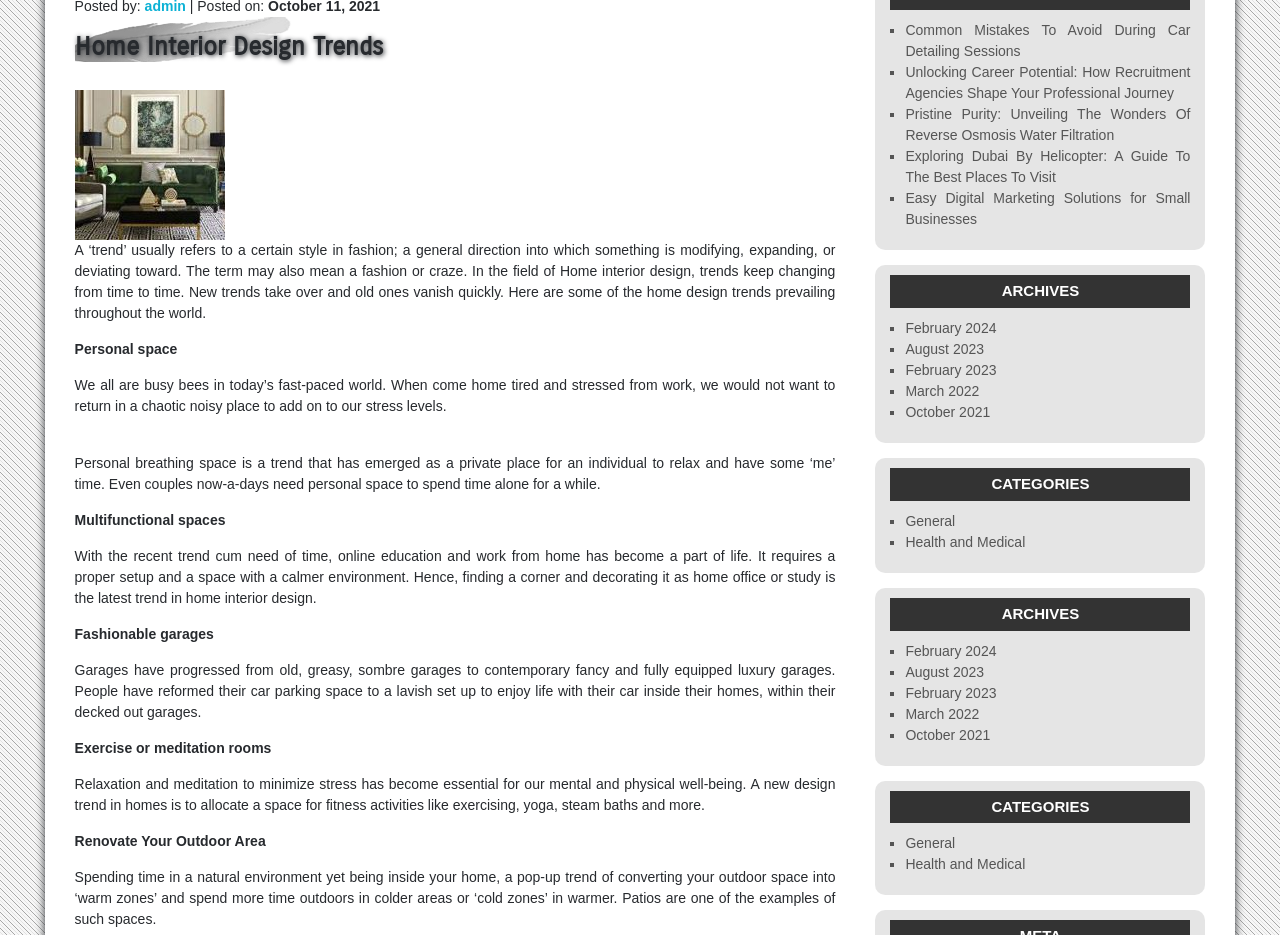Determine the bounding box for the UI element described here: "General".

[0.707, 0.893, 0.746, 0.91]